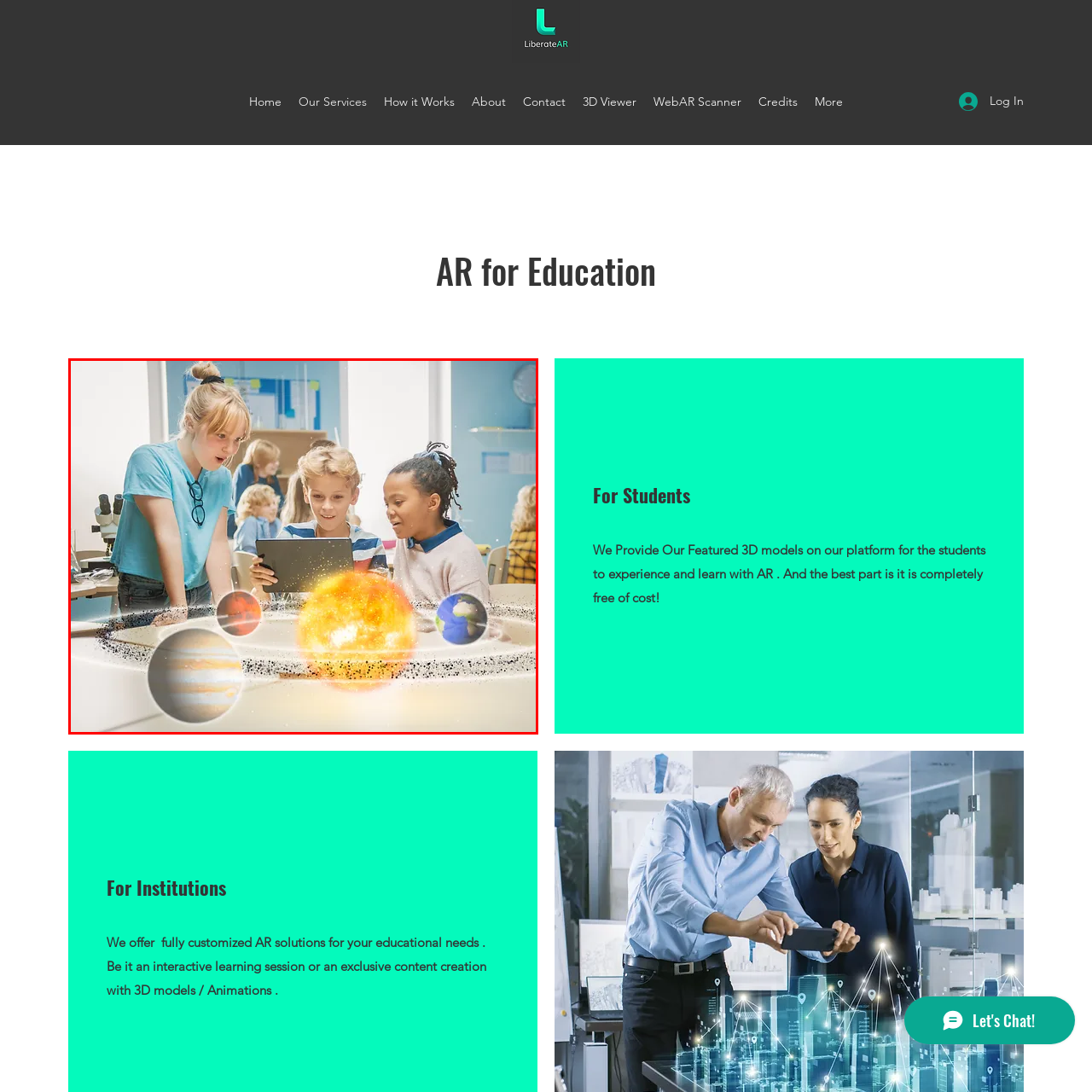What is the atmosphere of the classroom like?
Analyze the image highlighted by the red bounding box and give a detailed response to the question using the information from the image.

The caption describes the classroom setting as 'lively and inviting', indicating a dynamic and engaging environment that fosters curiosity and collaboration among the students.